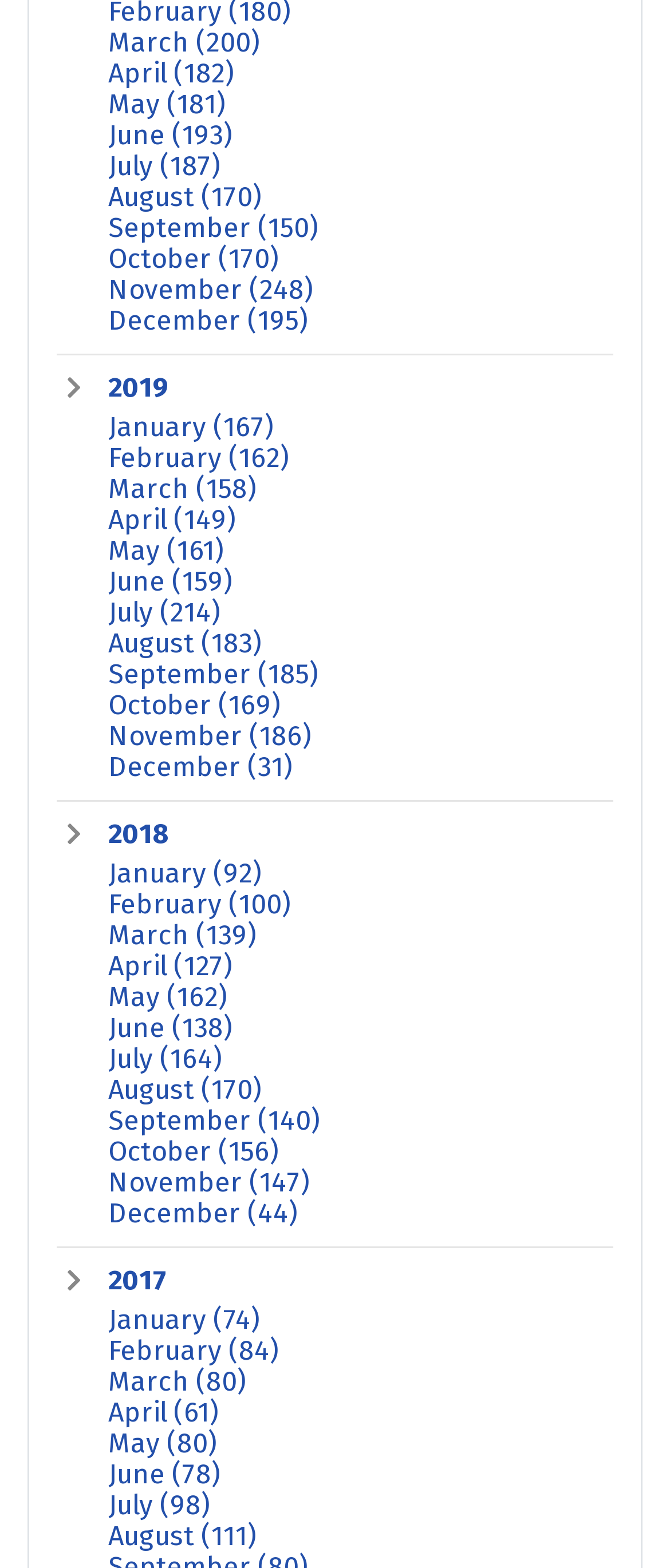Identify the bounding box coordinates of the clickable region required to complete the instruction: "Check December 195". The coordinates should be given as four float numbers within the range of 0 and 1, i.e., [left, top, right, bottom].

[0.162, 0.195, 0.459, 0.215]